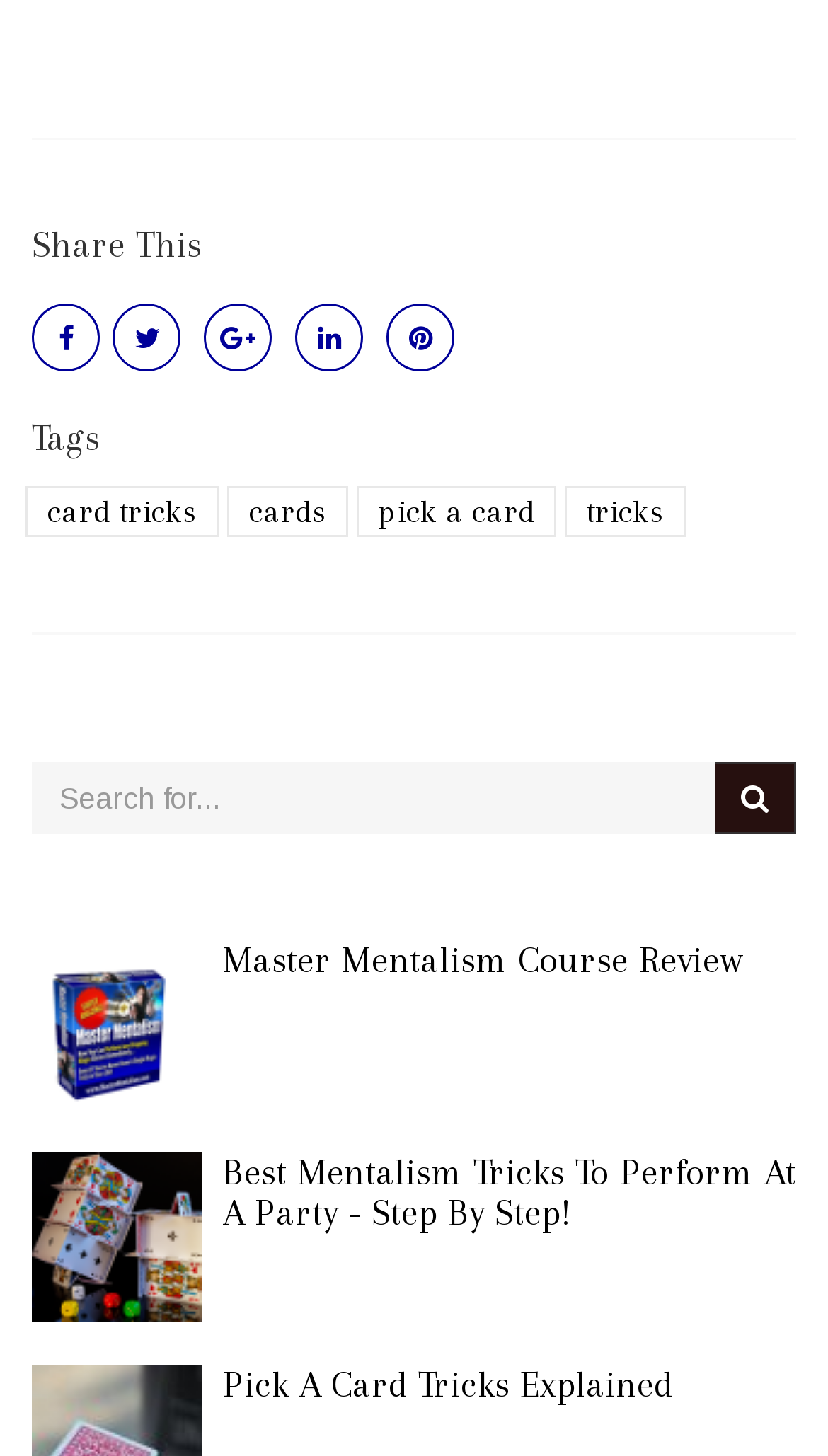How many social media sharing links are available?
Please give a detailed and elaborate answer to the question.

The webpage has a 'Share This' heading with five social media sharing links, each represented by a different icon, namely '', '', '', '', and ''.